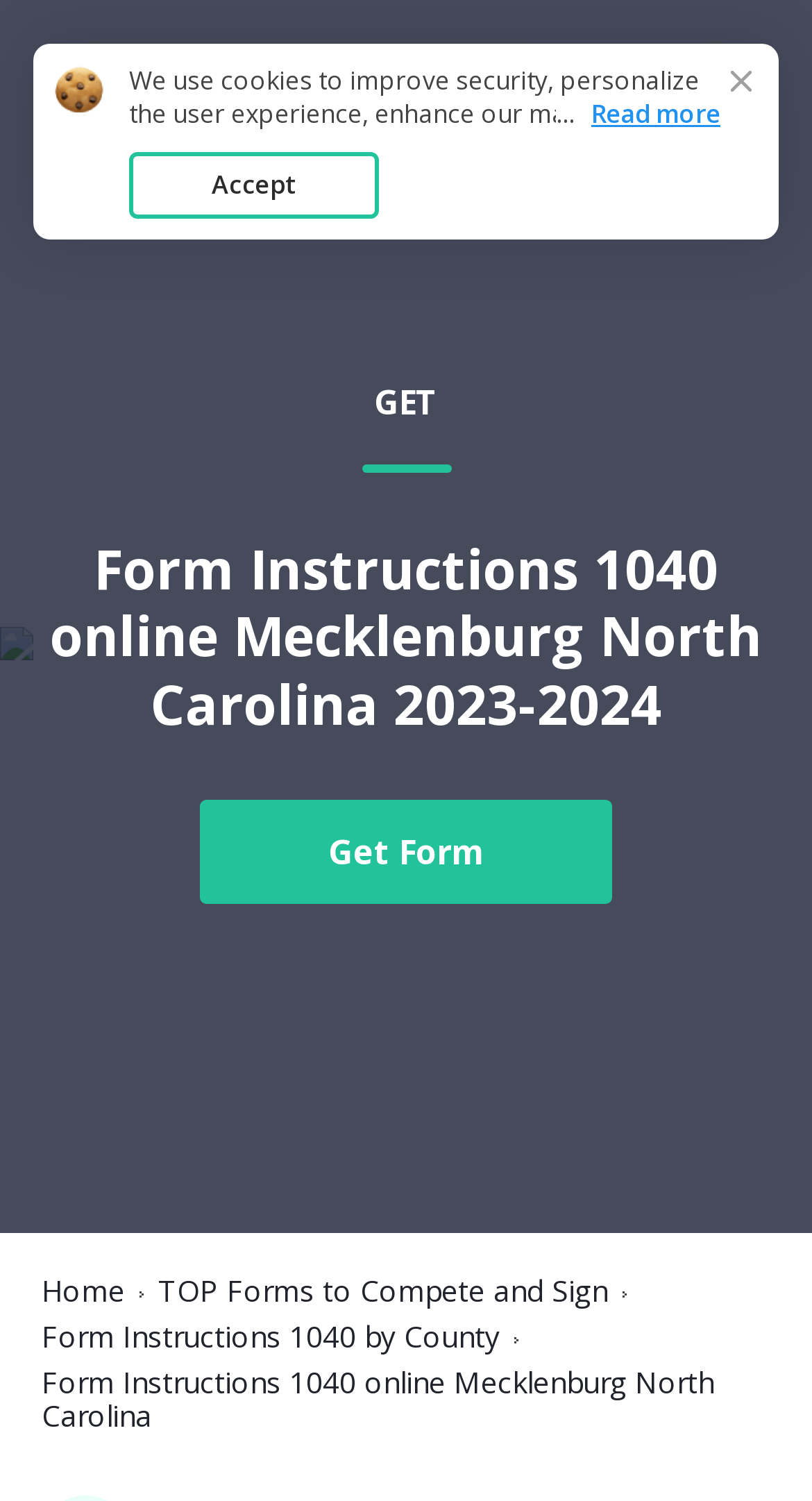Give a complete and precise description of the webpage's appearance.

The webpage is about Form Instructions 1040 online for Mecklenburg, North Carolina. At the top, there is a large image with the title "Form Instructions 1040" taking up most of the width. Below the image, there is a link to "Form 1040 Instructions" on the left side, and a small icon on the right side. 

On the left side, there is a prominent link to "GET Form Instructions 1040 online Mecklenburg North Carolina 2023-2024 Get Form" which takes up most of the height. Above this link, there is a heading with the same title. Below the heading, there is a "Get Form" button. 

On the top-right side, there are three links: "Home", "TOP Forms to Compete and Sign", and "Form Instructions 1040 by County". Below these links, there is a static text with the title "Form Instructions 1040 online Mecklenburg North Carolina". 

At the bottom of the page, there is a notice about cookies, which includes a link to read the Cookie Policy. Next to the notice, there is an "Accept" button. On the right side of the notice, there are two static texts: an ellipsis and "Read more".